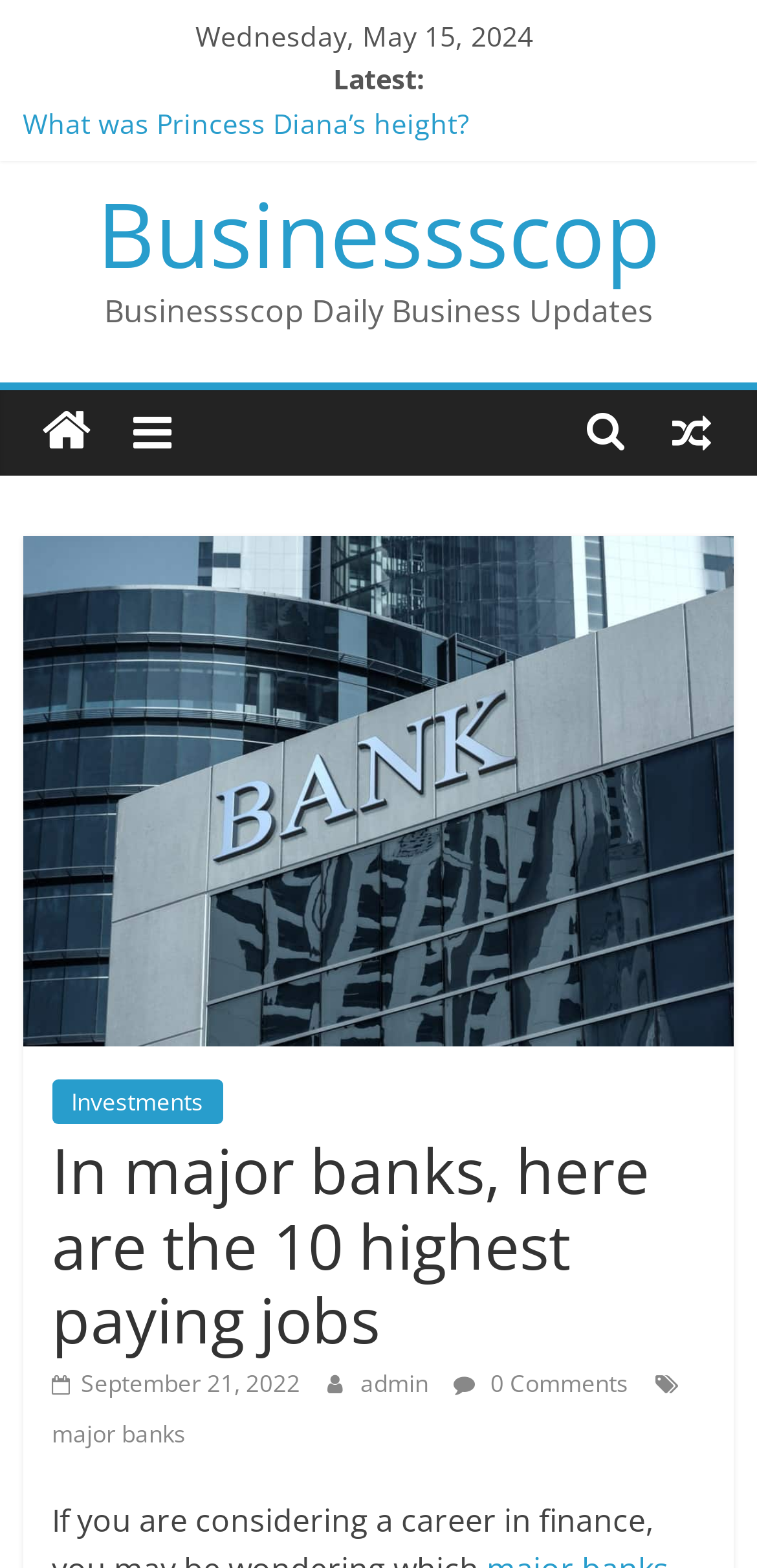Extract the main headline from the webpage and generate its text.

In major banks, here are the 10 highest paying jobs  